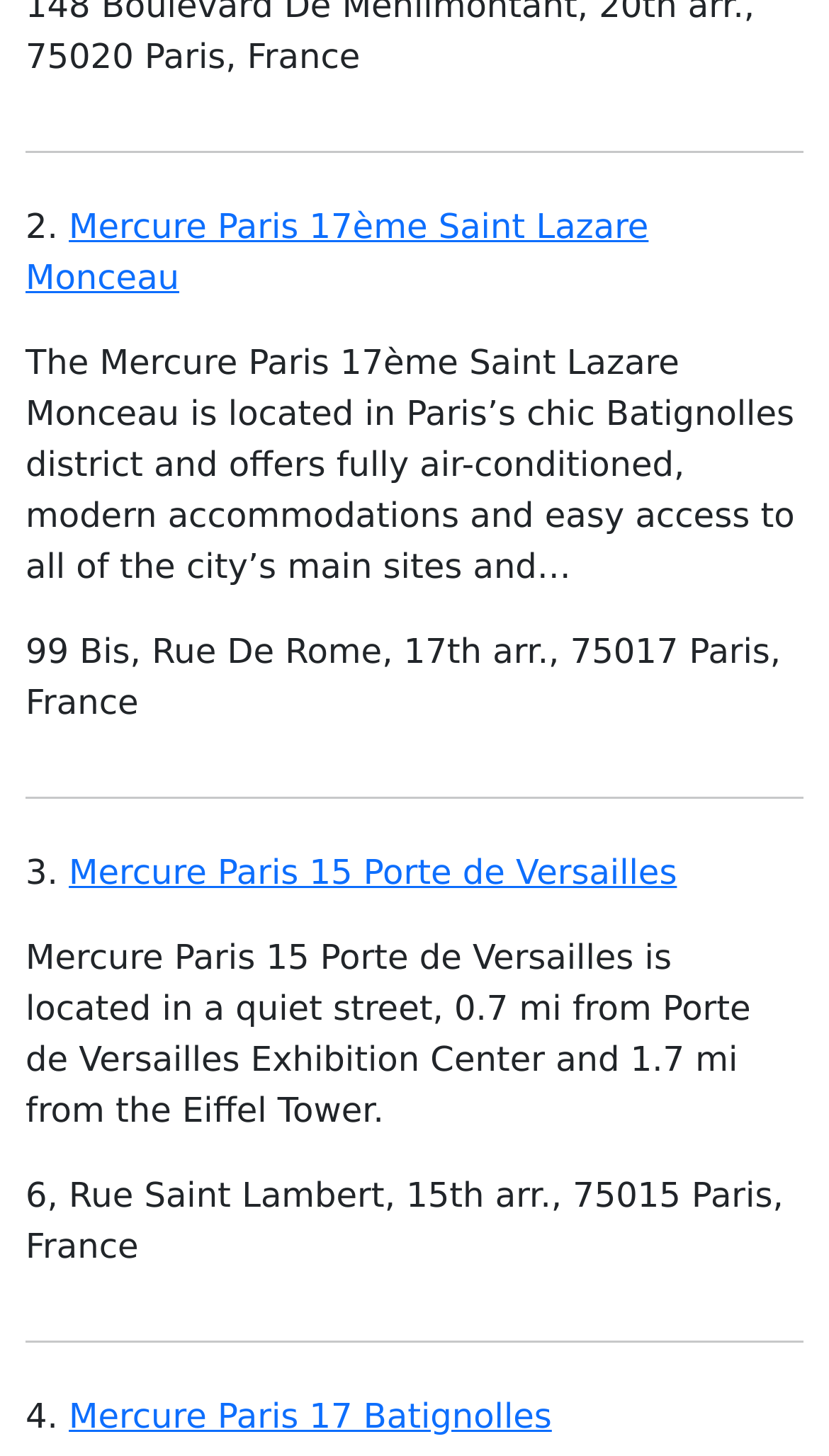Can you find the bounding box coordinates for the UI element given this description: "Life Style"? Provide the coordinates as four float numbers between 0 and 1: [left, top, right, bottom].

None